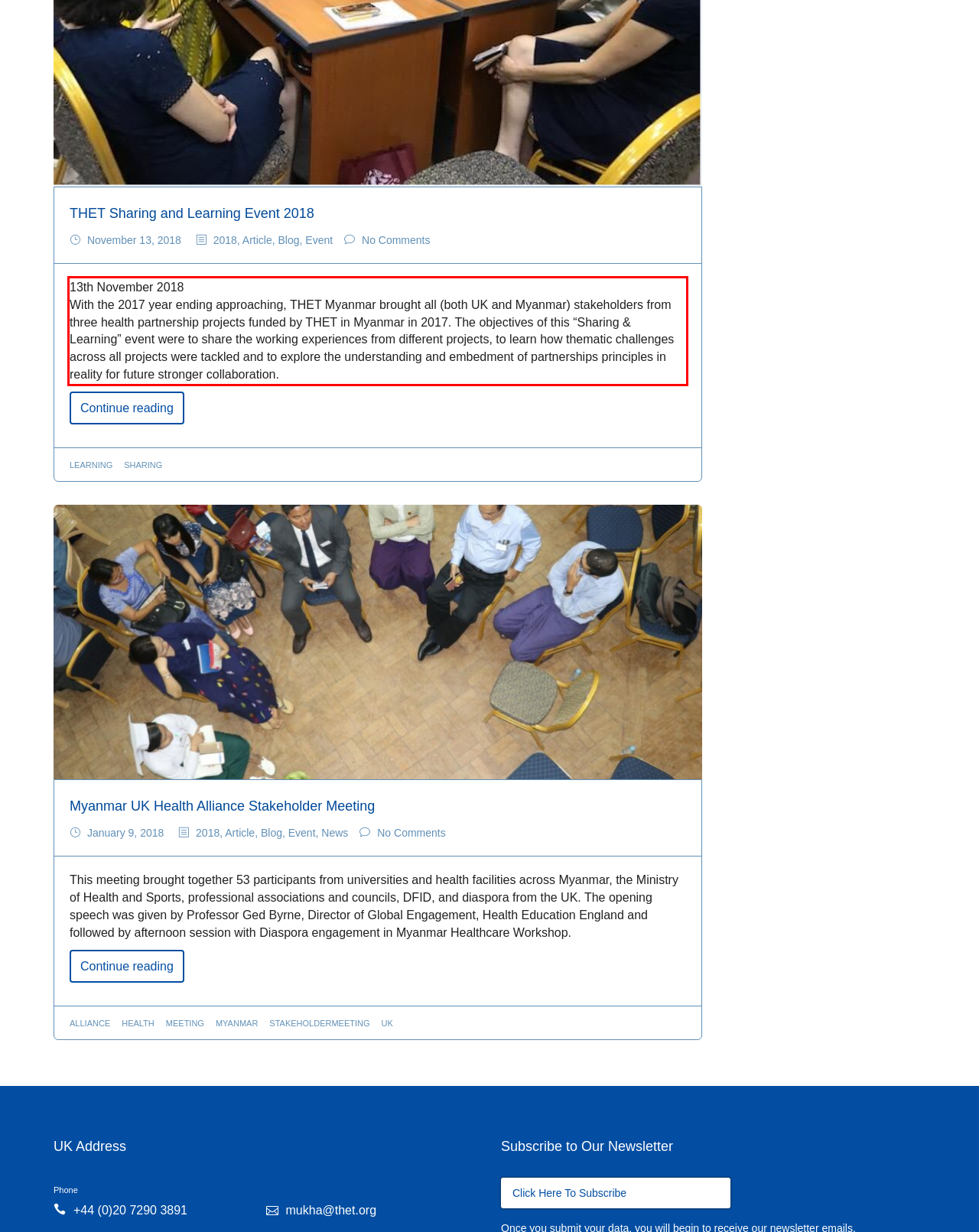Please extract the text content from the UI element enclosed by the red rectangle in the screenshot.

13th November 2018 With the 2017 year ending approaching, THET Myanmar brought all (both UK and Myanmar) stakeholders from three health partnership projects funded by THET in Myanmar in 2017. The objectives of this “Sharing & Learning” event were to share the working experiences from different projects, to learn how thematic challenges across all projects were tackled and to explore the understanding and embedment of partnerships principles in reality for future stronger collaboration.